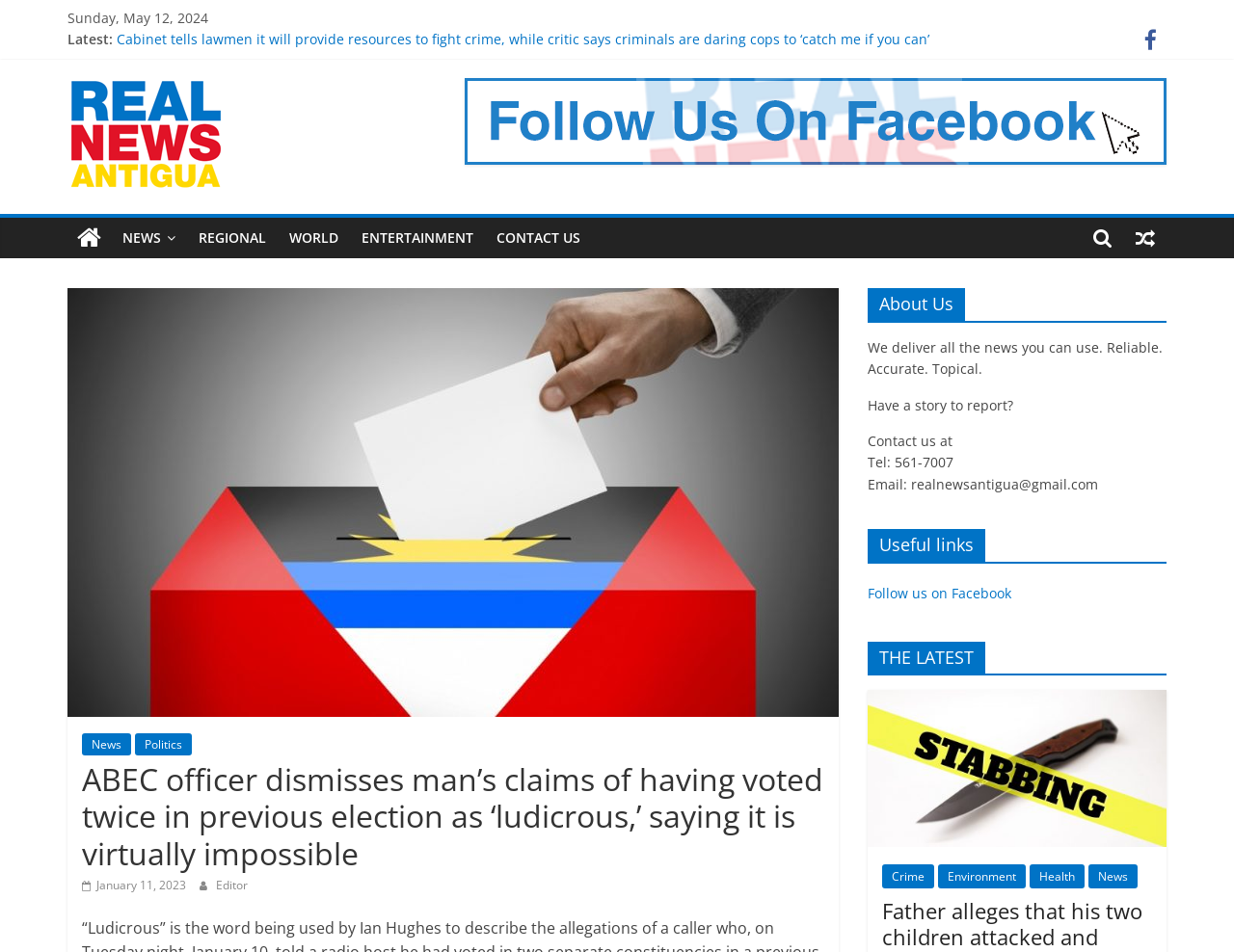Identify the coordinates of the bounding box for the element described below: "Contact Us". Return the coordinates as four float numbers between 0 and 1: [left, top, right, bottom].

[0.393, 0.229, 0.48, 0.271]